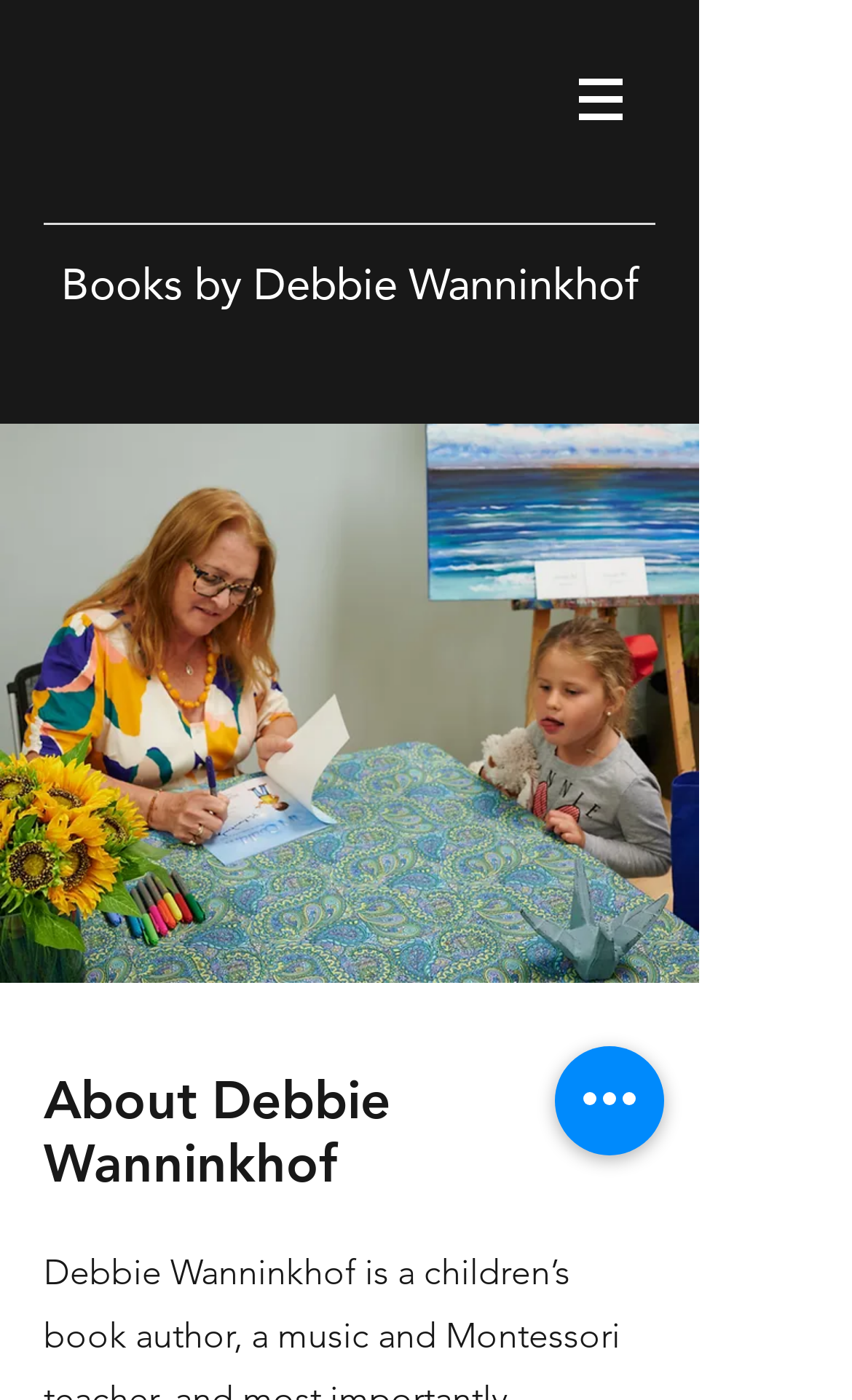Use the details in the image to answer the question thoroughly: 
What is the purpose of the button 'Quick actions'?

The purpose of the button 'Quick actions' is not explicitly stated on the webpage, but it might be used to perform some quick actions related to the author or the books.